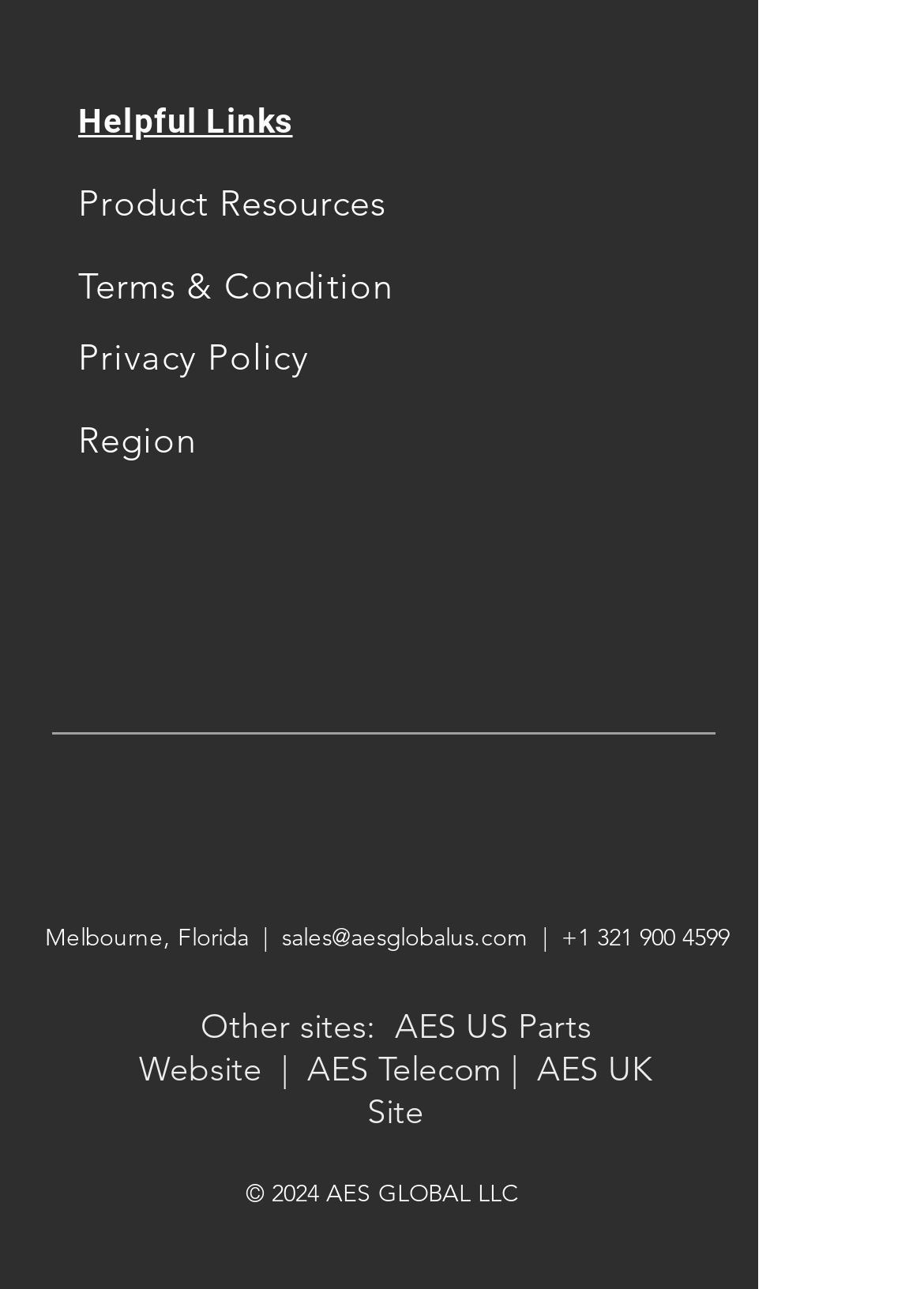Answer the question using only one word or a concise phrase: What is the phone number provided?

+1 321 900 4599